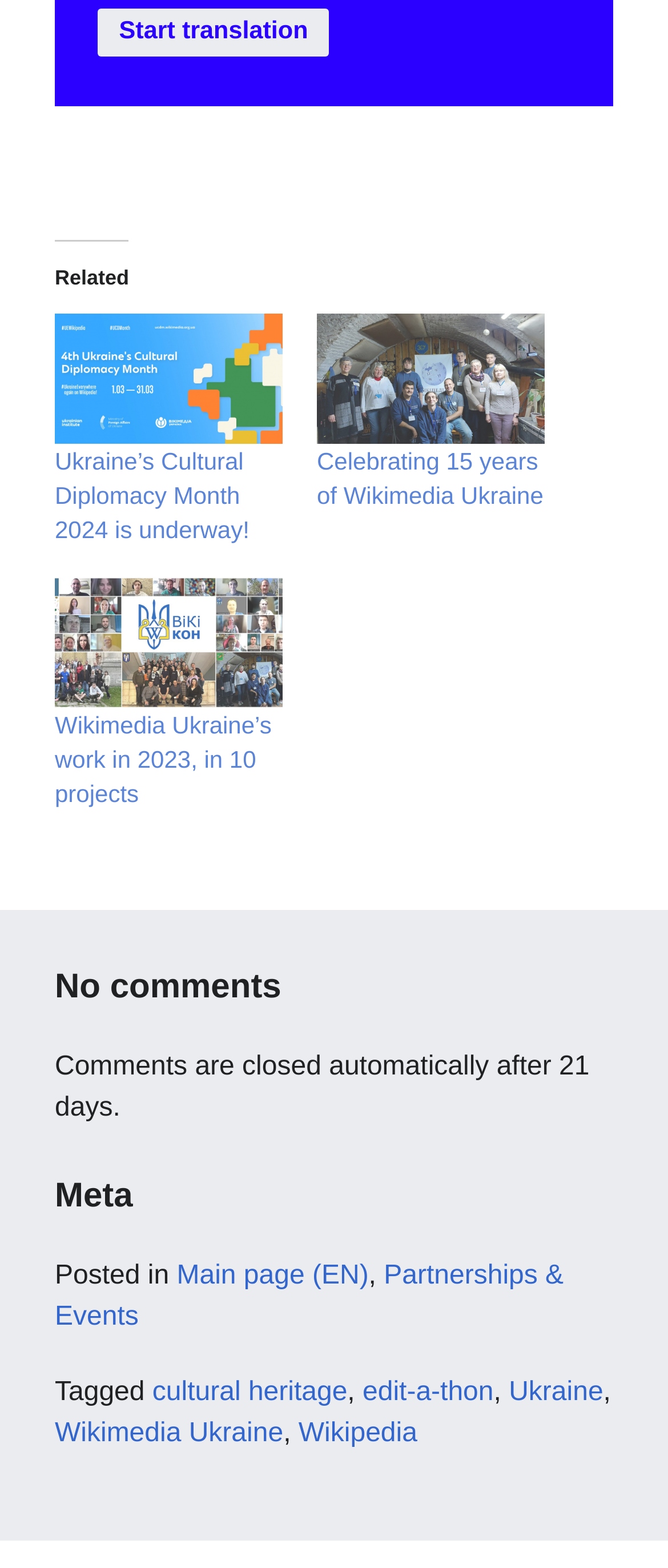What is the purpose of the 'Start translation' link?
Please give a detailed and thorough answer to the question, covering all relevant points.

The 'Start translation' link is likely intended to allow users to translate the webpage into different languages, making its content more accessible to a broader audience.